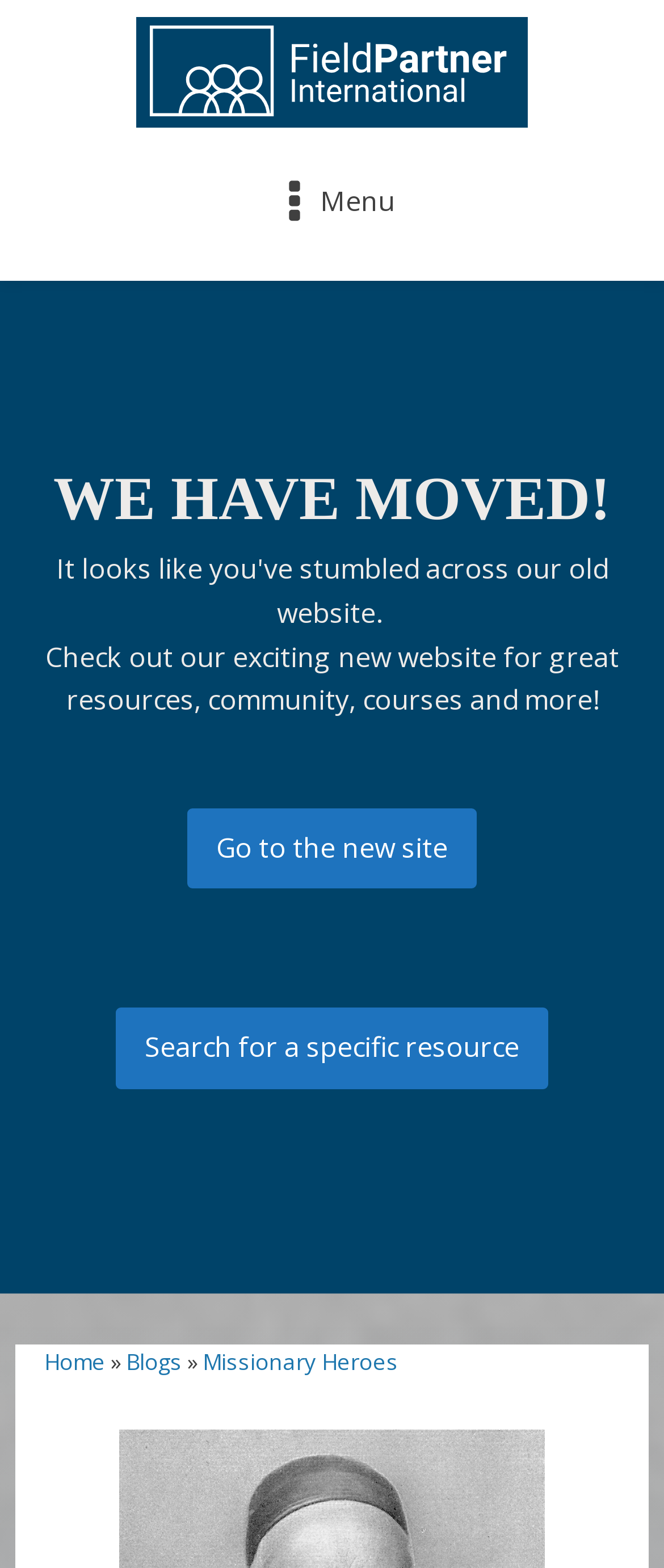What is the navigation menu item after 'Home'?
Based on the visual details in the image, please answer the question thoroughly.

The navigation menu items are listed horizontally, and after the 'Home' link, there is a '»' symbol, followed by the 'Blogs' link, indicating that 'Blogs' is the next navigation menu item.